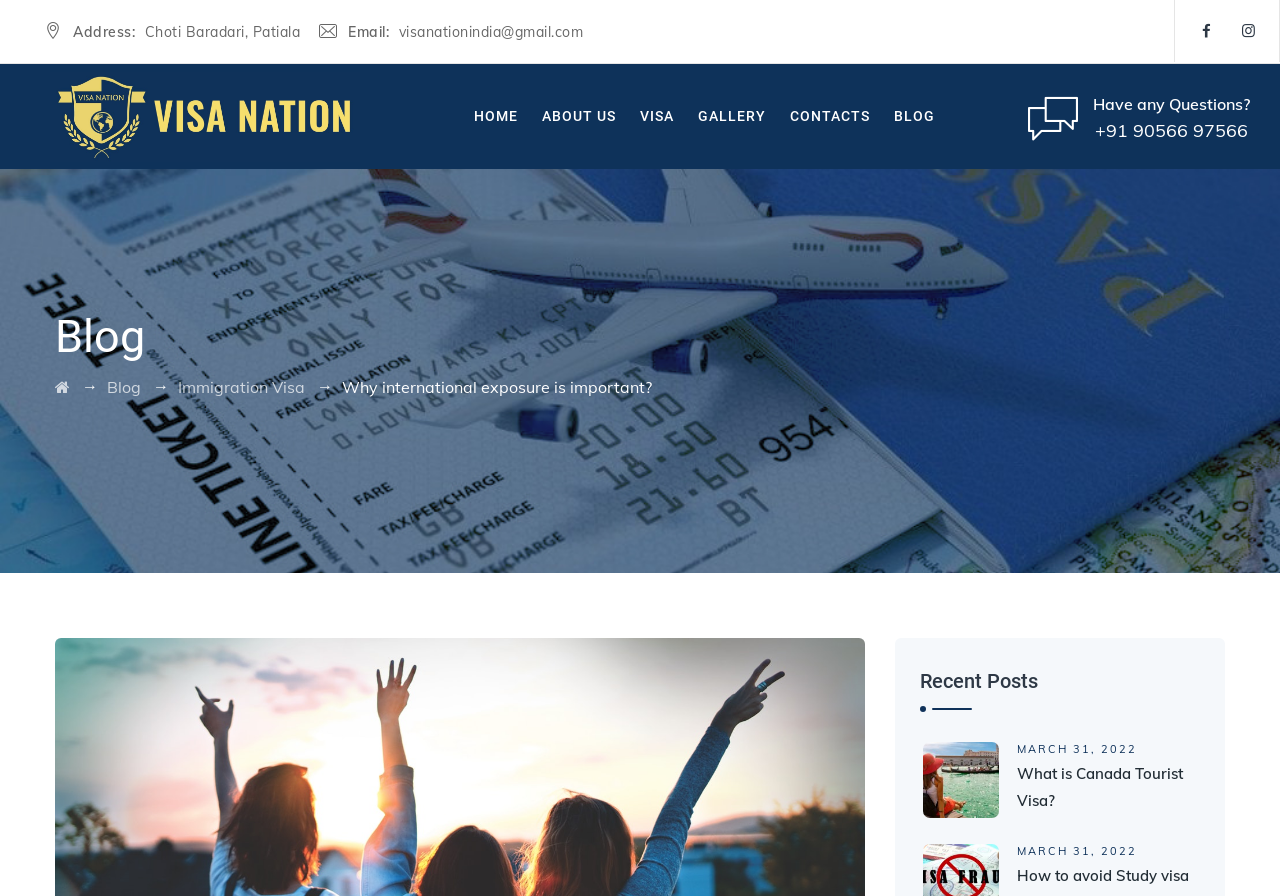Elaborate on the information and visuals displayed on the webpage.

The webpage is about VISA NATION, an organization that provides information and services related to visas and immigration. At the top of the page, there is a layout table that contains the organization's address, email, and social media links. The address is "Choti Baradari, Patiala", and the email is "visanationindia@gmail.com". There are two social media links, represented by icons, located at the top-right corner of the page.

Below the top layout table, there is a navigation menu that contains links to different sections of the website, including "HOME", "ABOUT US", "VISA", "GALLERY", "CONTACTS", and "BLOG". The navigation menu is located at the top of the page, spanning the entire width.

The main content of the page is divided into two sections. The left section contains a heading that says "Blog", followed by a series of links to different blog posts. The links are arranged vertically, with the most recent post at the top. The titles of the blog posts include "Why international exposure is important?", "Immigration Visa", and "What is Canada Tourist Visa?".

The right section of the page contains a heading that says "Recent Posts", followed by a list of recent blog posts. The list includes the date of each post, which is March 31, 2022, and a link to the post titled "What is Canada Tourist Visa?".

There is also a logo of VISA NATION located at the top-left corner of the page, which is an image with the text "VISA NATION" written on it.